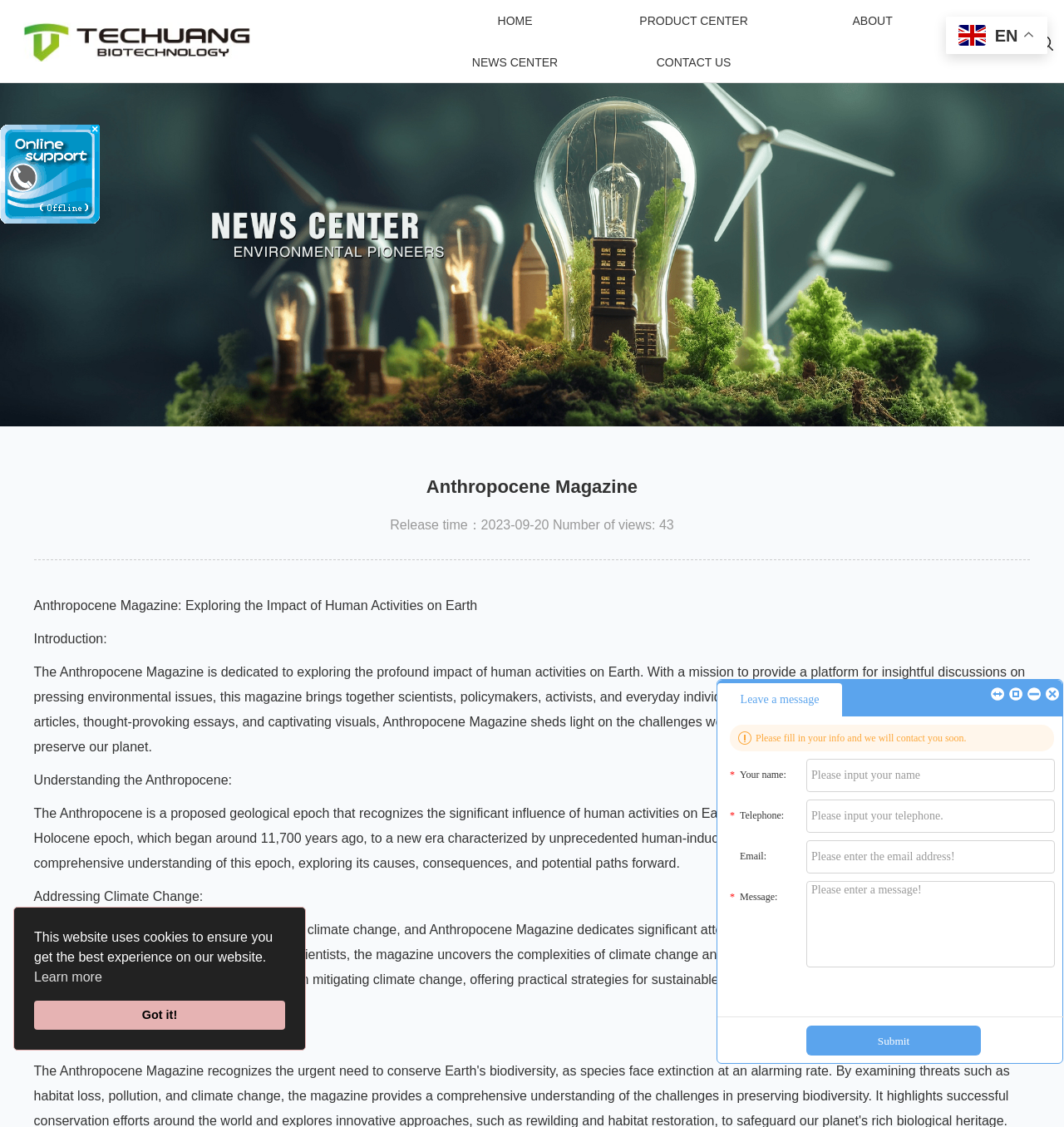What is the name of the magazine?
Look at the webpage screenshot and answer the question with a detailed explanation.

I found the answer by looking at the heading element with the text 'Anthropocene Magazine' which is located at the top of the webpage.